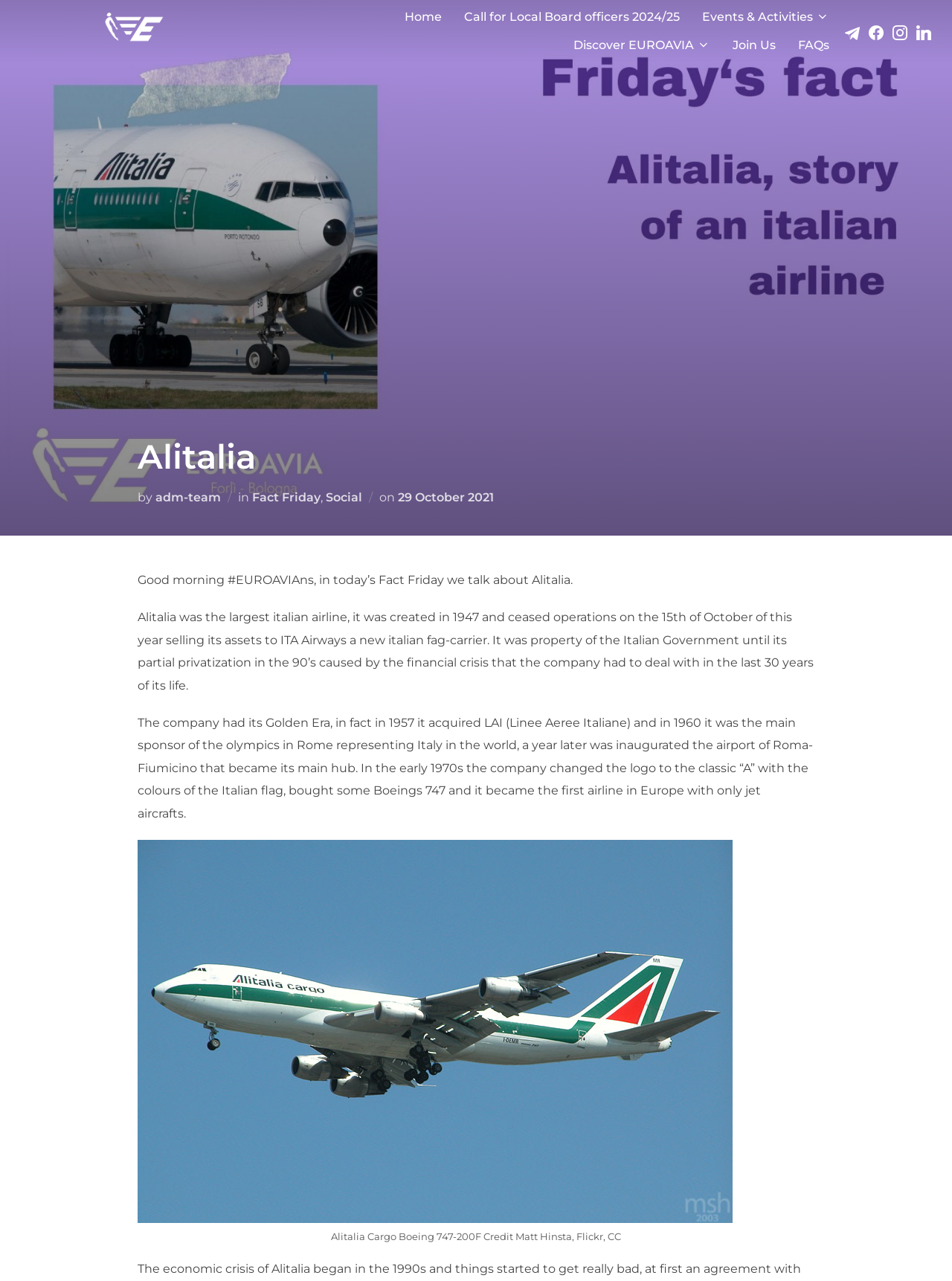Provide a thorough and detailed response to the question by examining the image: 
What is the year Alitalia ceased operations?

The year Alitalia ceased operations is 2021, which can be found in the text 'Alitalia was the largest italian airline, it was created in 1947 and ceased operations on the 15th of October of this year selling its assets to ITA Airways a new italian fag-carrier.'